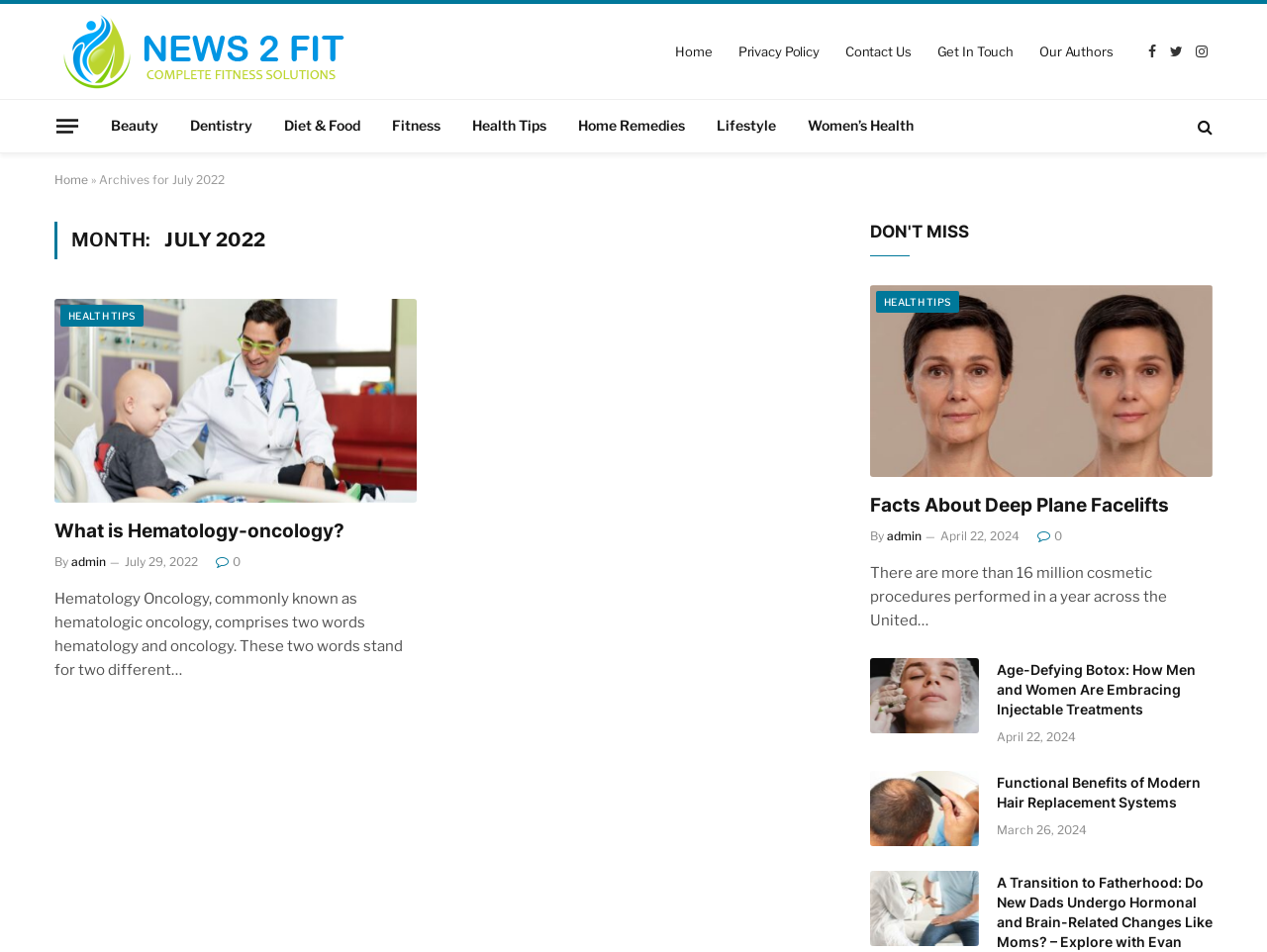Given the description of the UI element: "Twitter", predict the bounding box coordinates in the form of [left, top, right, bottom], with each value being a float between 0 and 1.

[0.92, 0.031, 0.938, 0.077]